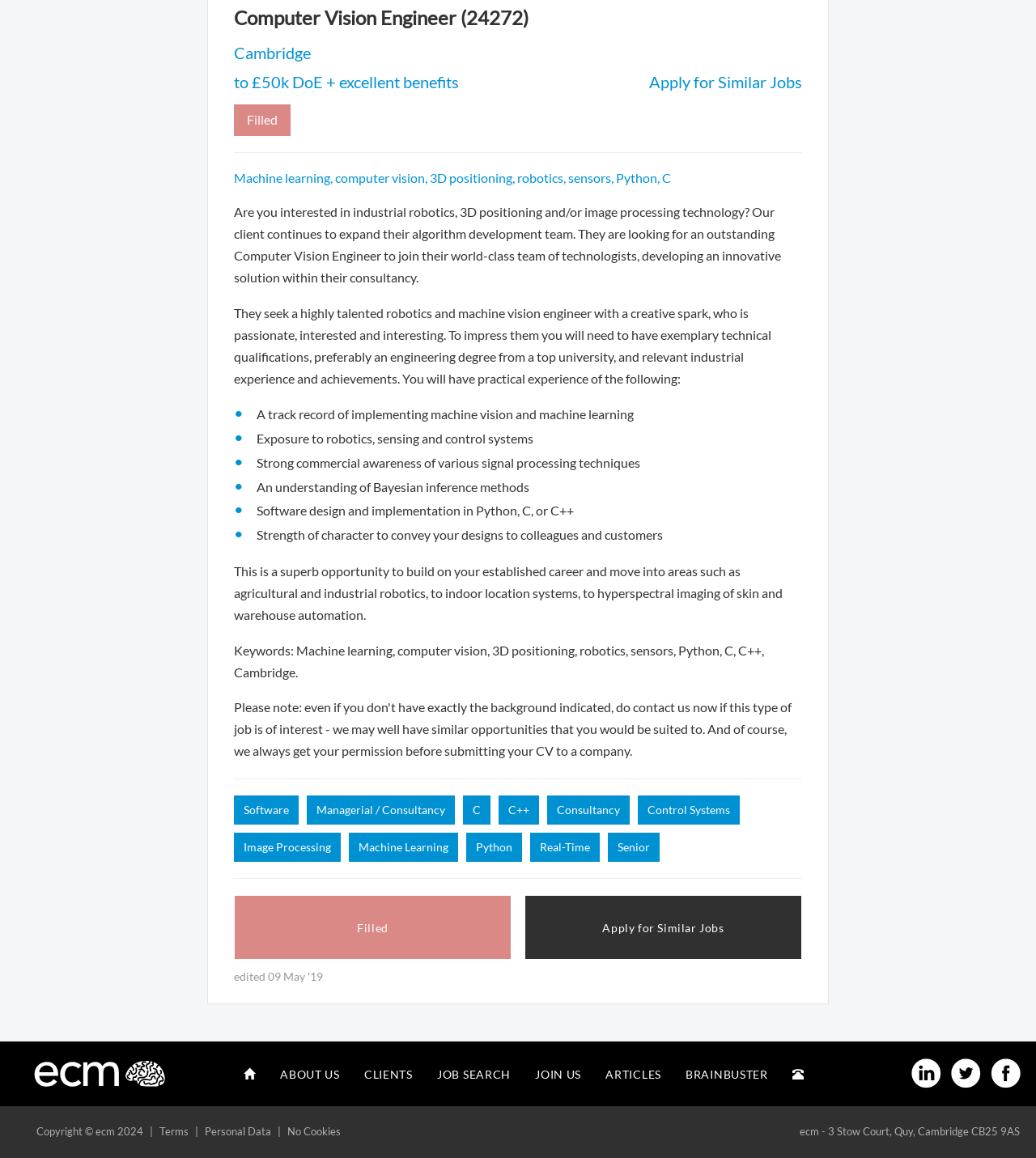Locate the bounding box of the UI element based on this description: "Managerial / Consultancy". Provide four float numbers between 0 and 1 as [left, top, right, bottom].

[0.296, 0.687, 0.439, 0.712]